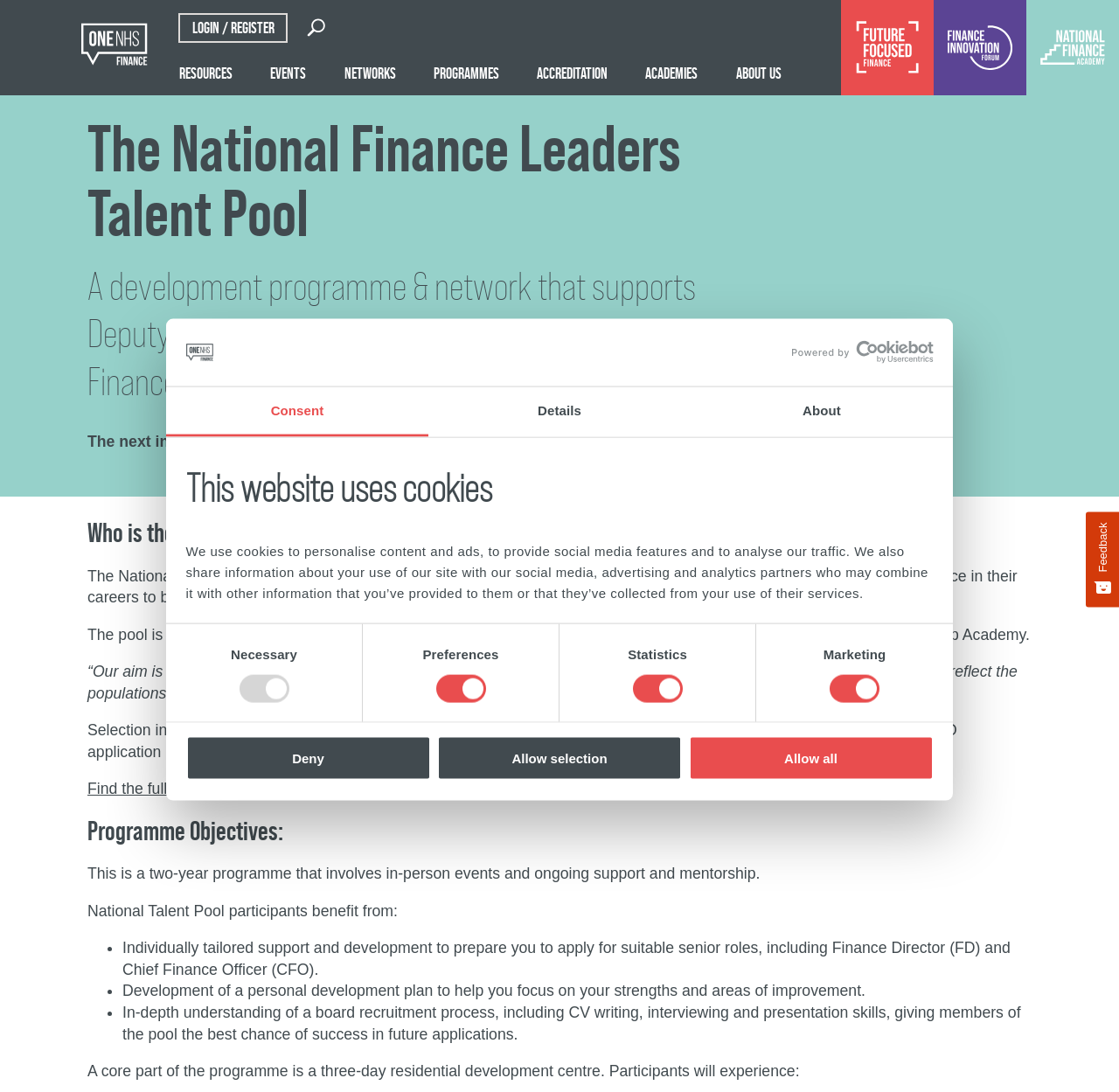What is the name of the first programme listed? Based on the image, give a response in one word or a short phrase.

BREAKING DIVERSITY BARRIERS